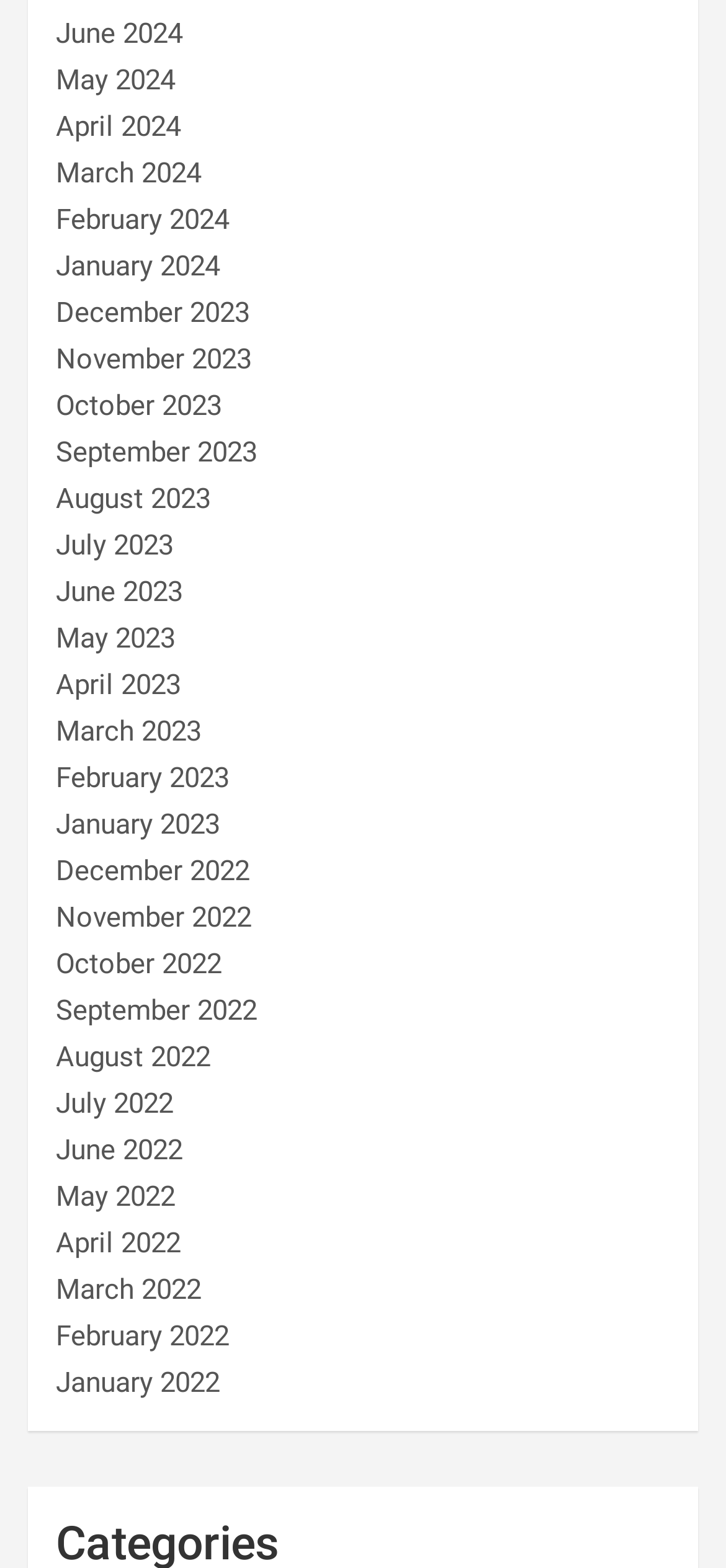Are there any months available before 2022?
Please give a detailed and elaborate explanation in response to the question.

I examined the list of links and did not find any months available before 2022. The earliest month available is January 2022.